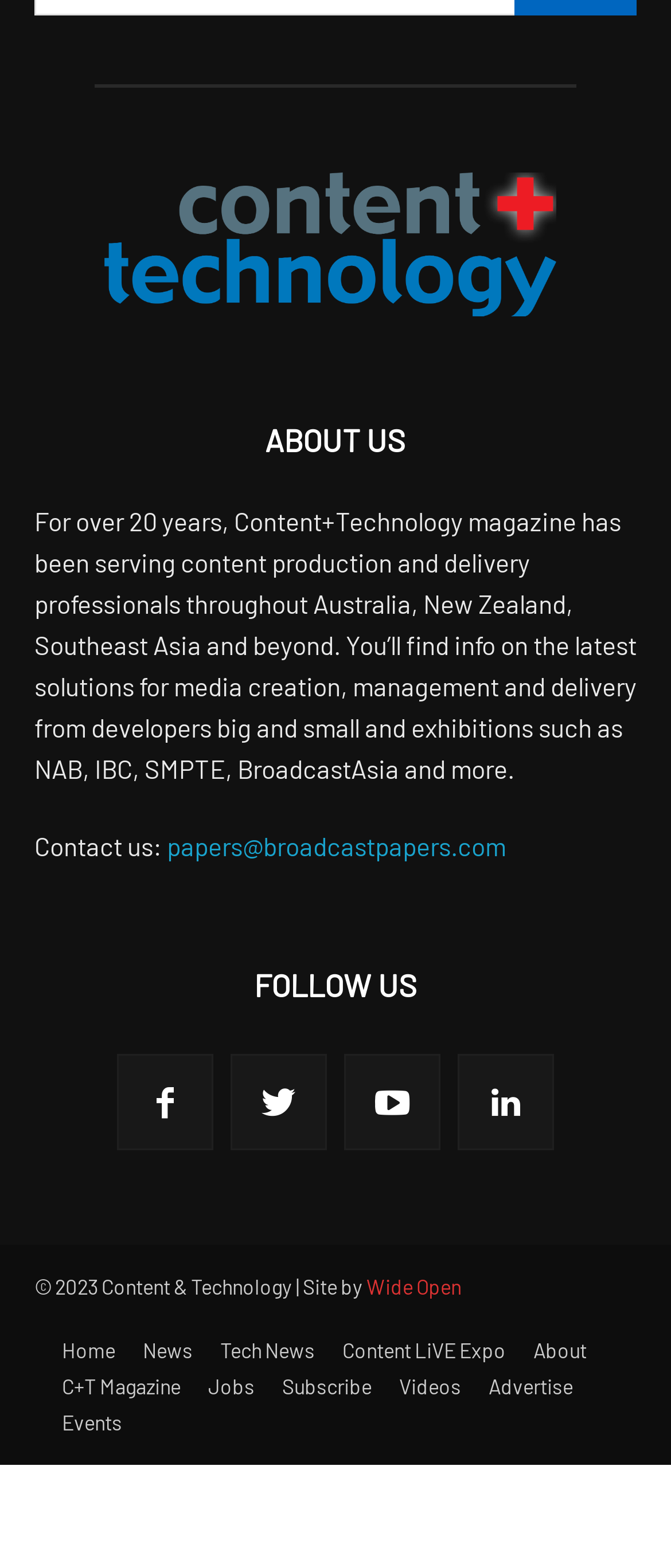Can you determine the bounding box coordinates of the area that needs to be clicked to fulfill the following instruction: "View Disclaimer"?

None